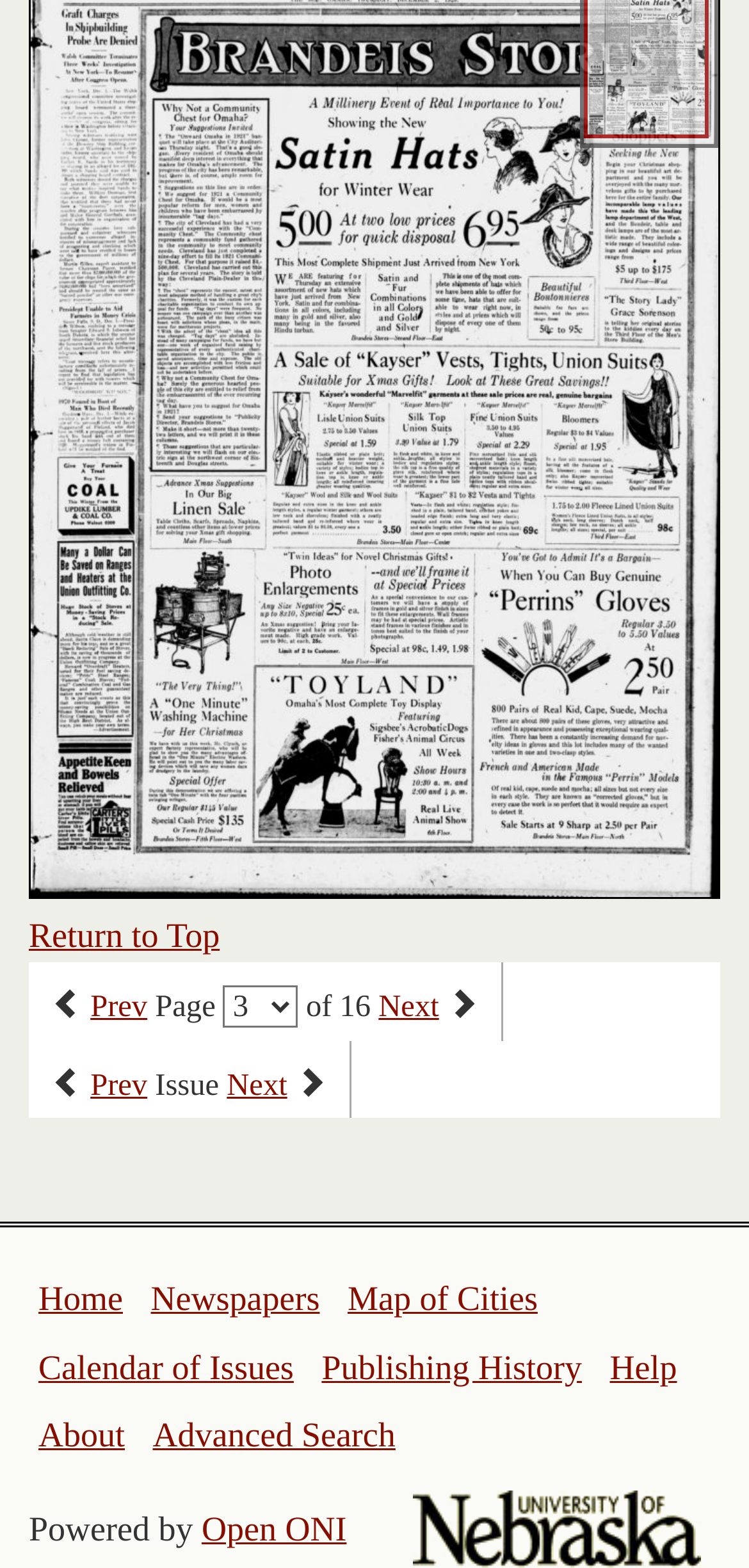Use the information in the screenshot to answer the question comprehensively: How many issue navigation links are there?

I counted the issue navigation links, including 'Previous issue', 'Next issue', 'Previous page', and 'Next page', which totals 4 links.